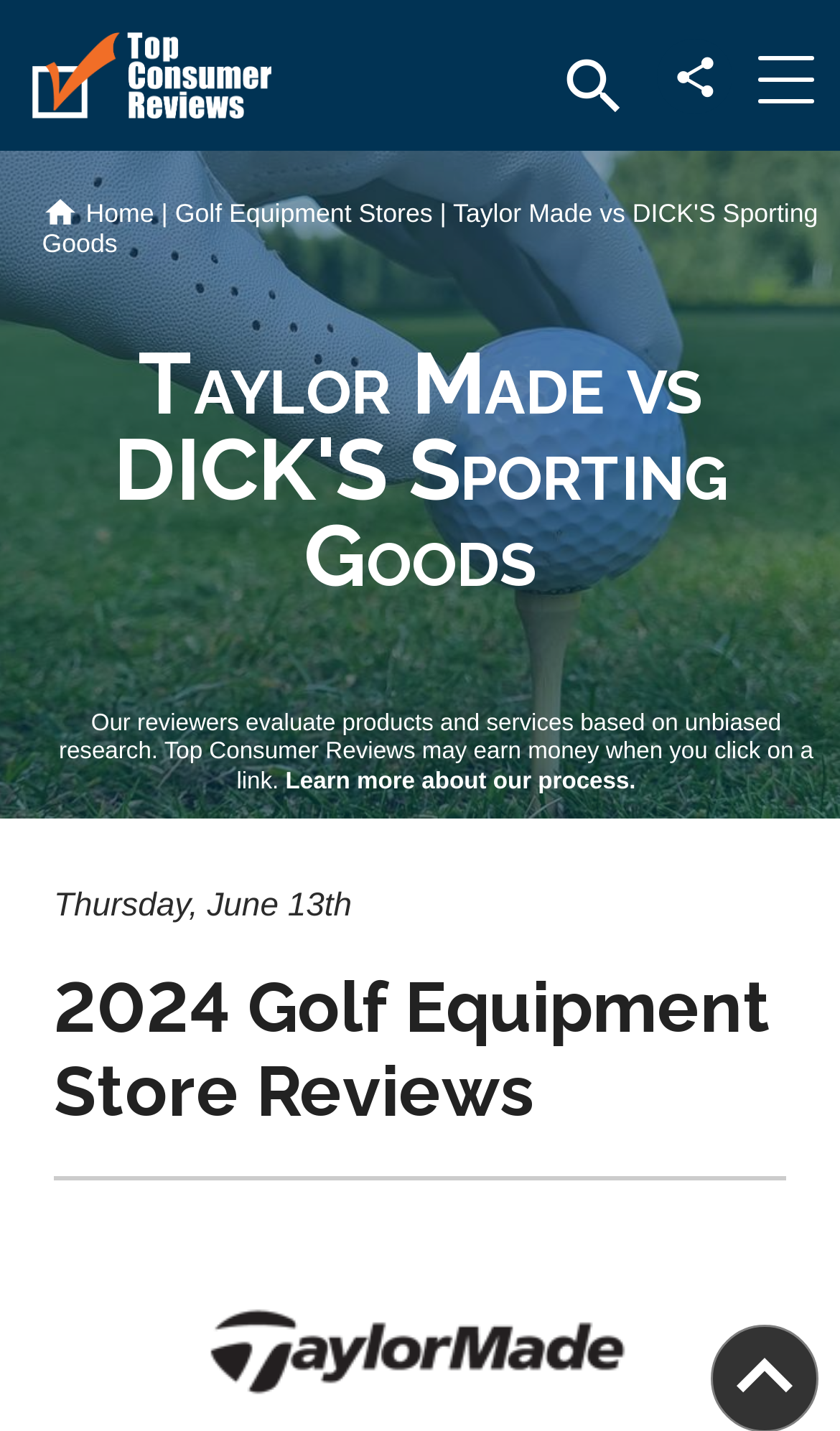Generate the text content of the main headline of the webpage.

Taylor Made vs DICK'S Sporting Goods